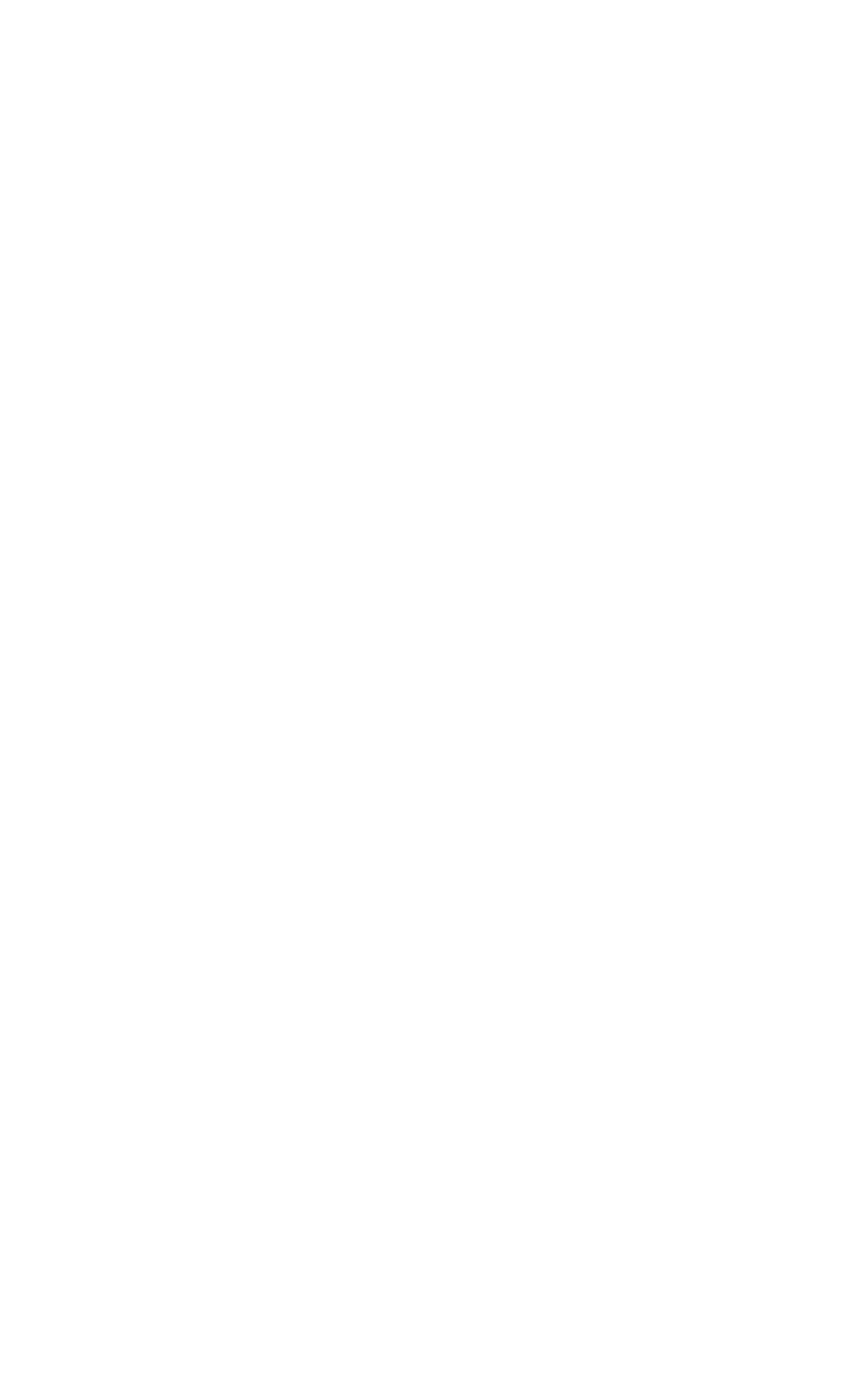Determine the bounding box coordinates for the UI element with the following description: "black widow". The coordinates should be four float numbers between 0 and 1, represented as [left, top, right, bottom].

None